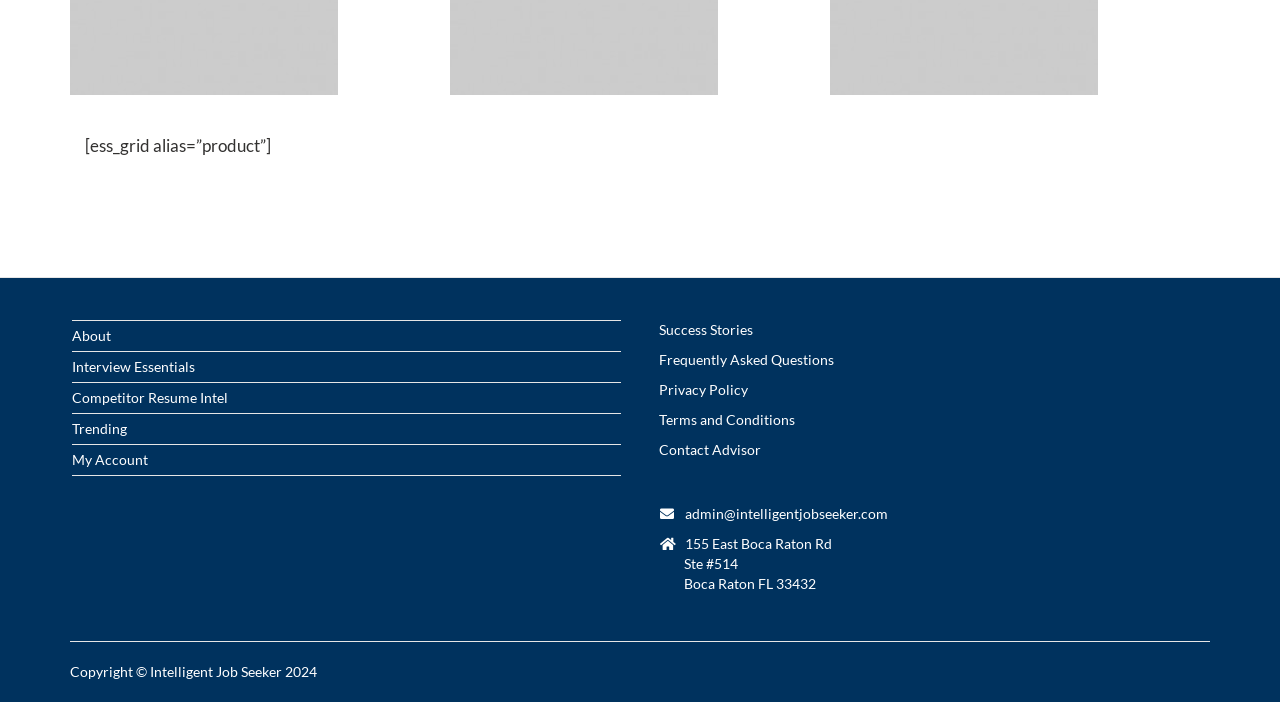Based on the element description: "admin@intelligentjobseeker.com", identify the UI element and provide its bounding box coordinates. Use four float numbers between 0 and 1, [left, top, right, bottom].

[0.535, 0.719, 0.694, 0.744]